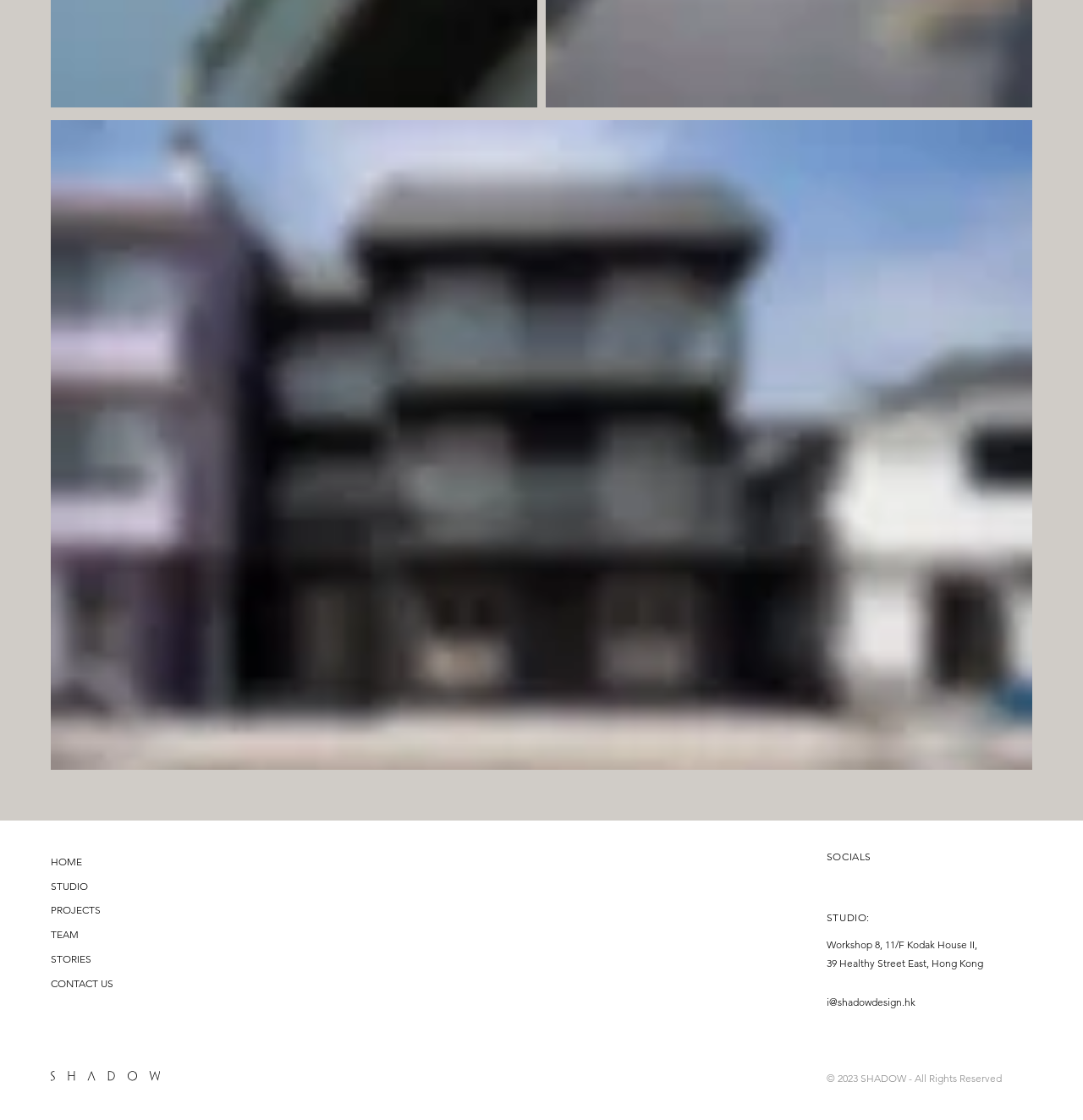Answer the question using only a single word or phrase: 
What is the email address of the company?

i@shadowdesign.hk